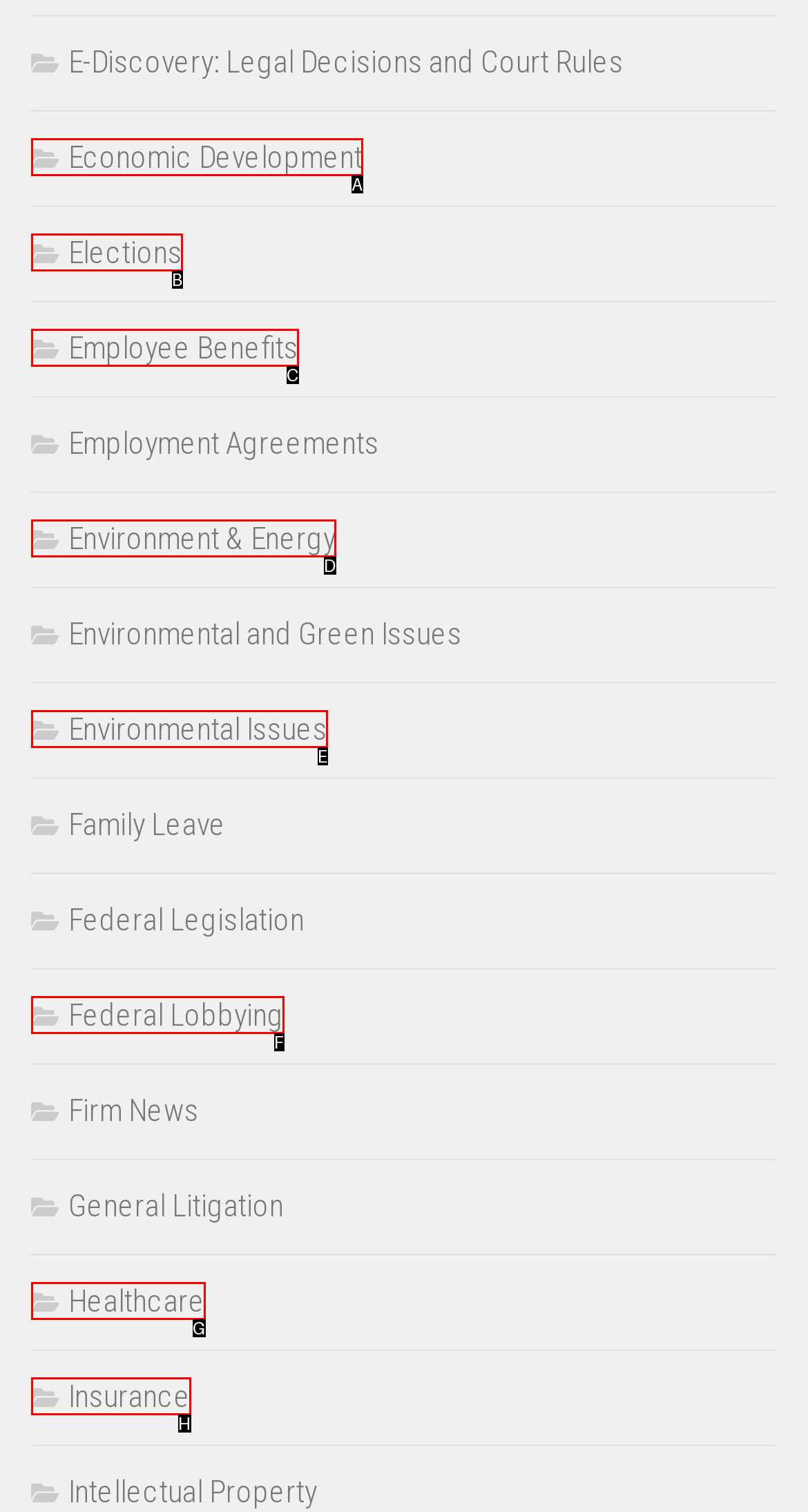From the available choices, determine which HTML element fits this description: Healthcare Respond with the correct letter.

G